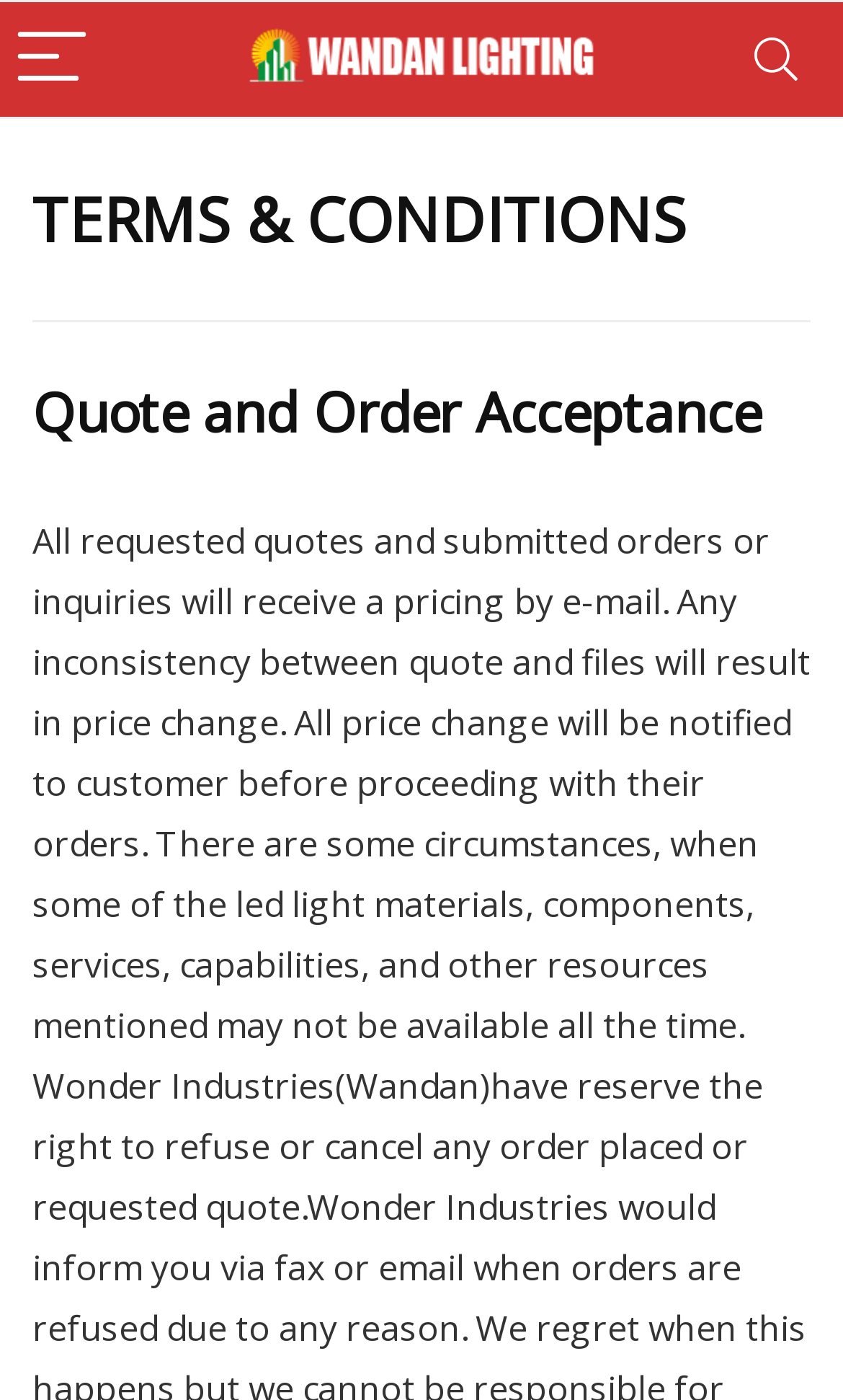How many buttons are on the top of the page?
Give a one-word or short phrase answer based on the image.

2